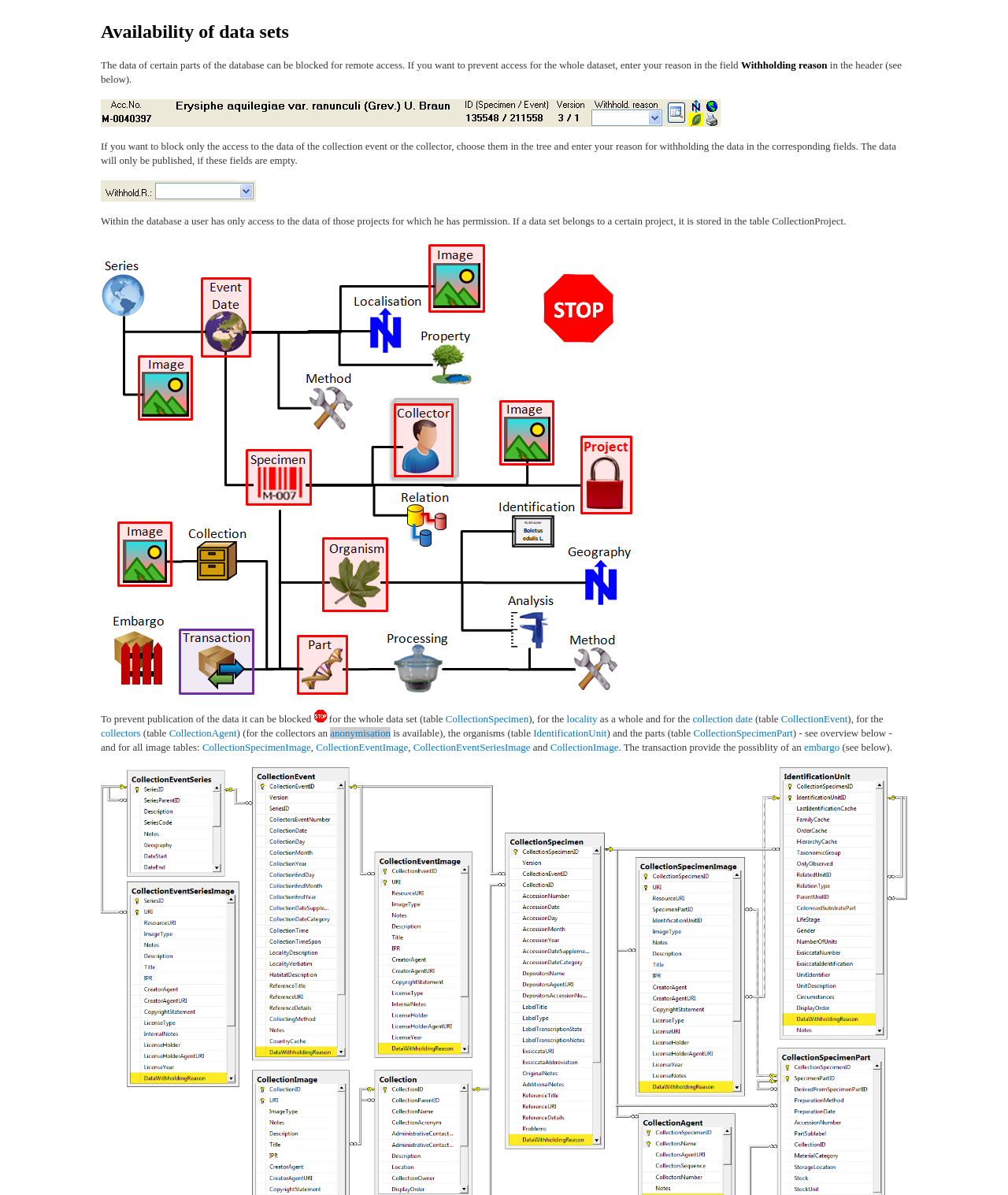Please provide the bounding box coordinates for the element that needs to be clicked to perform the instruction: "Click the 'locality' link". The coordinates must consist of four float numbers between 0 and 1, formatted as [left, top, right, bottom].

[0.562, 0.596, 0.593, 0.606]